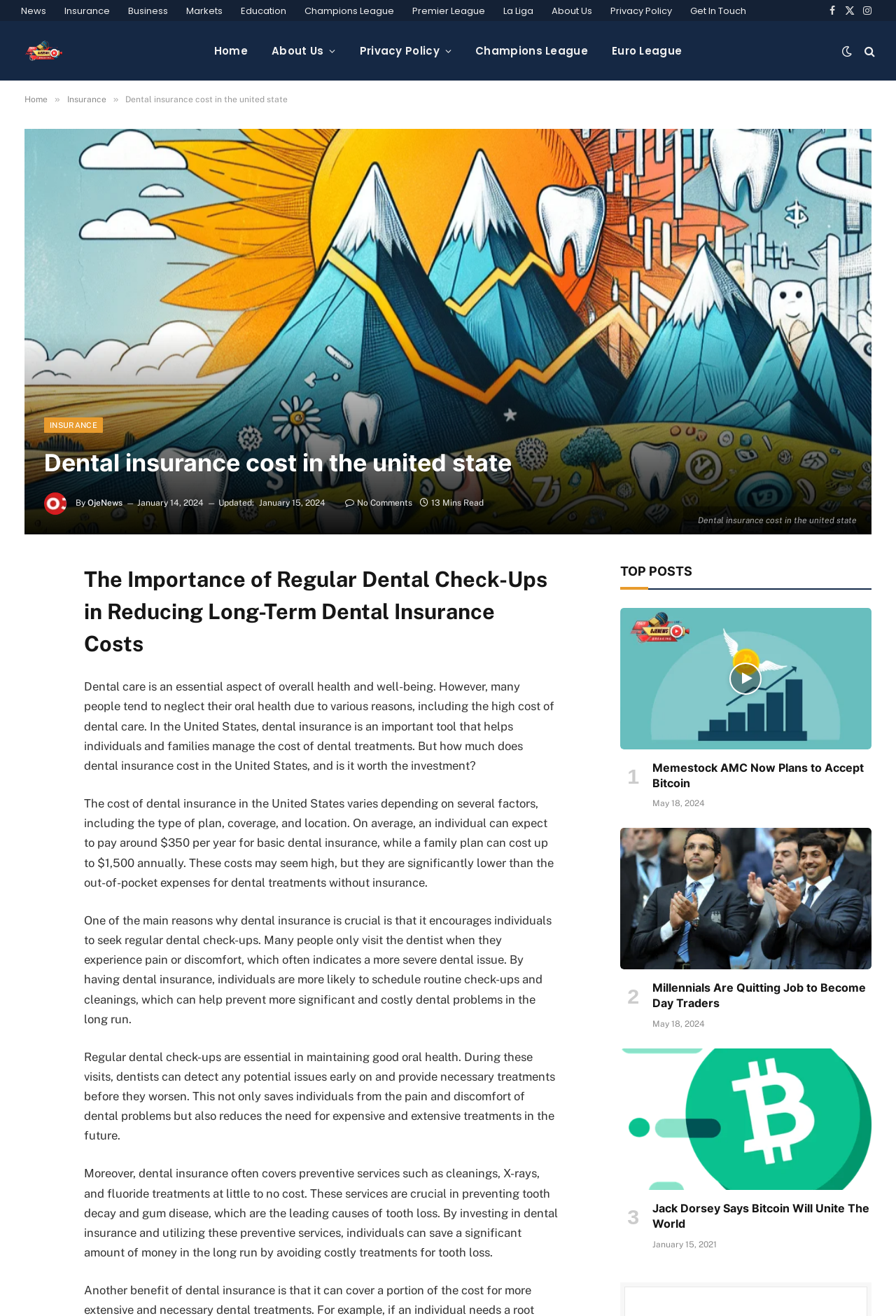Respond to the question below with a single word or phrase: What type of services are often covered by dental insurance?

Preventive services